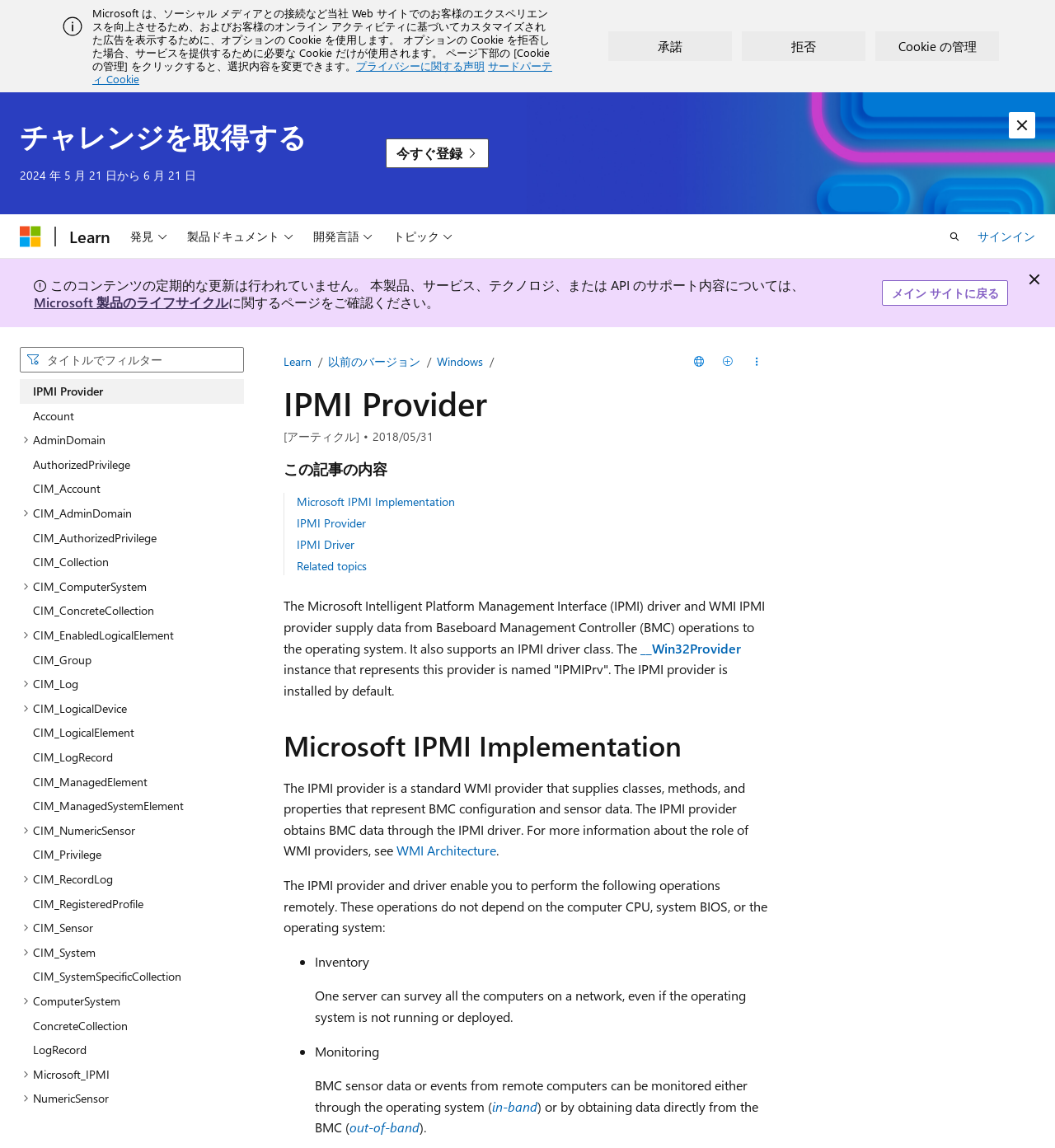Find the bounding box coordinates of the clickable area that will achieve the following instruction: "download file".

None